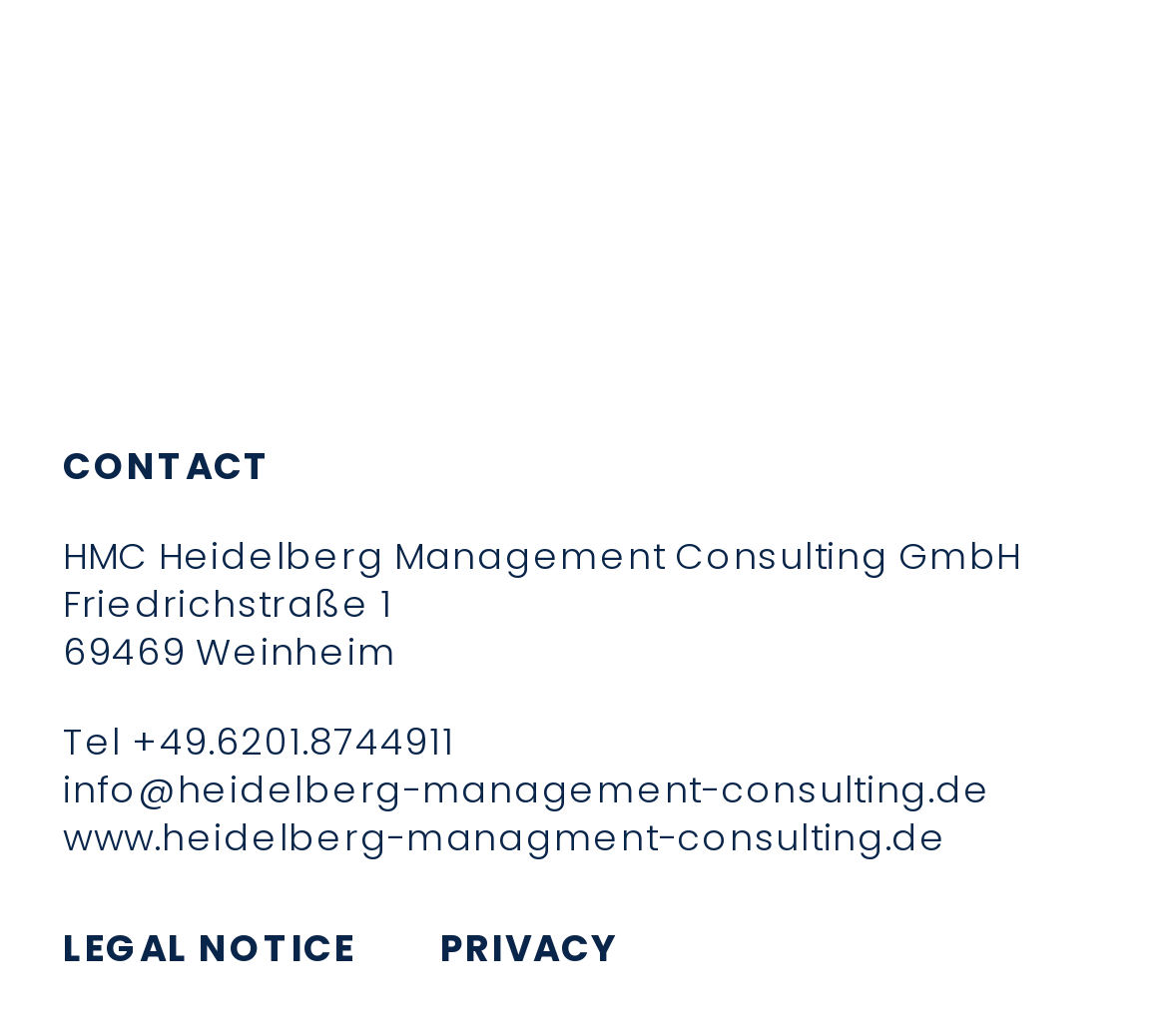Provide the bounding box coordinates of the UI element this sentence describes: "info@heidelberg-management-consulting.de".

[0.054, 0.737, 0.848, 0.786]